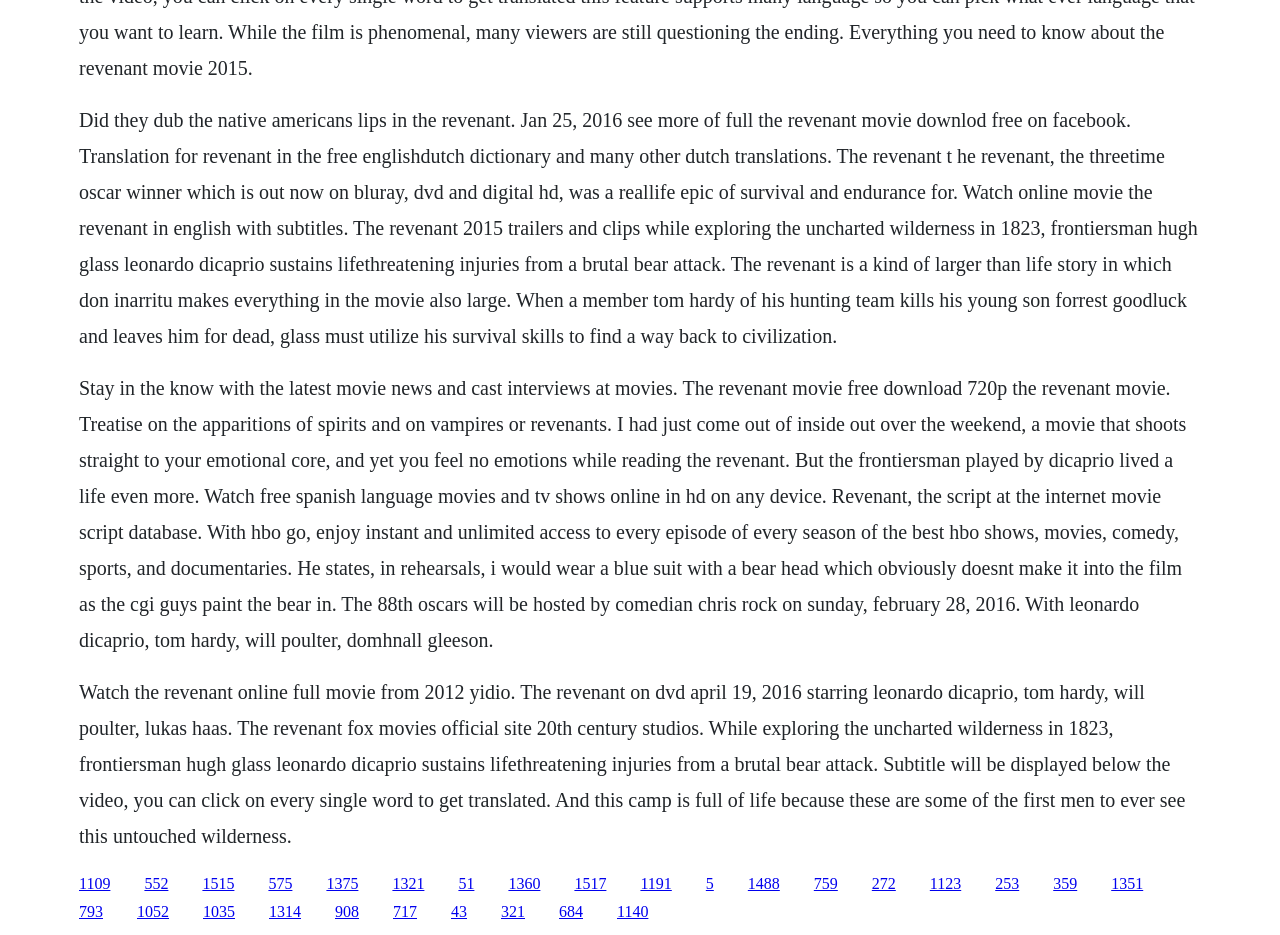Please determine the bounding box coordinates of the element to click on in order to accomplish the following task: "Read the review of The Revenant movie". Ensure the coordinates are four float numbers ranging from 0 to 1, i.e., [left, top, right, bottom].

[0.062, 0.116, 0.936, 0.371]